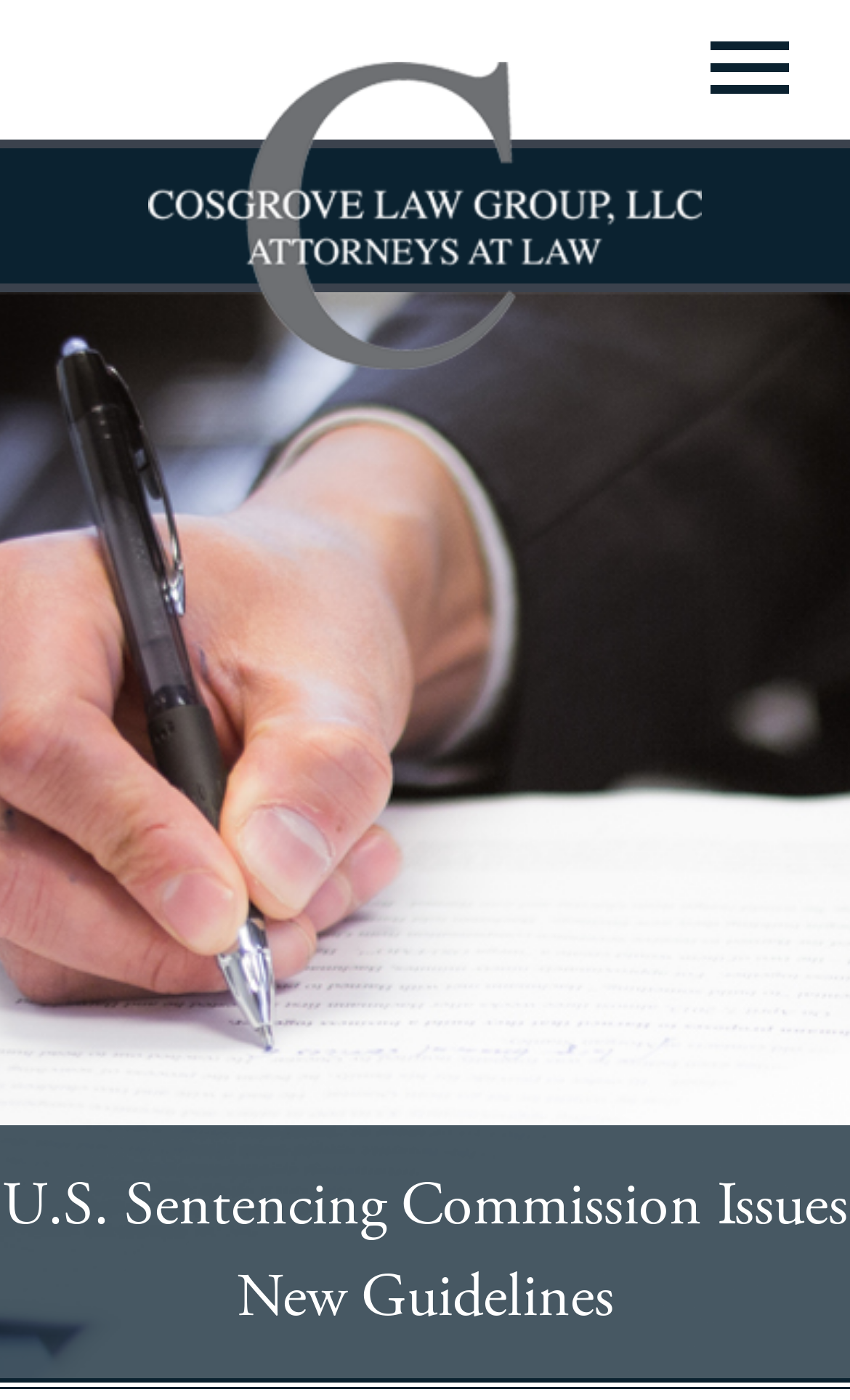Extract the main headline from the webpage and generate its text.

U.S. Sentencing Commission Issues New Guidelines